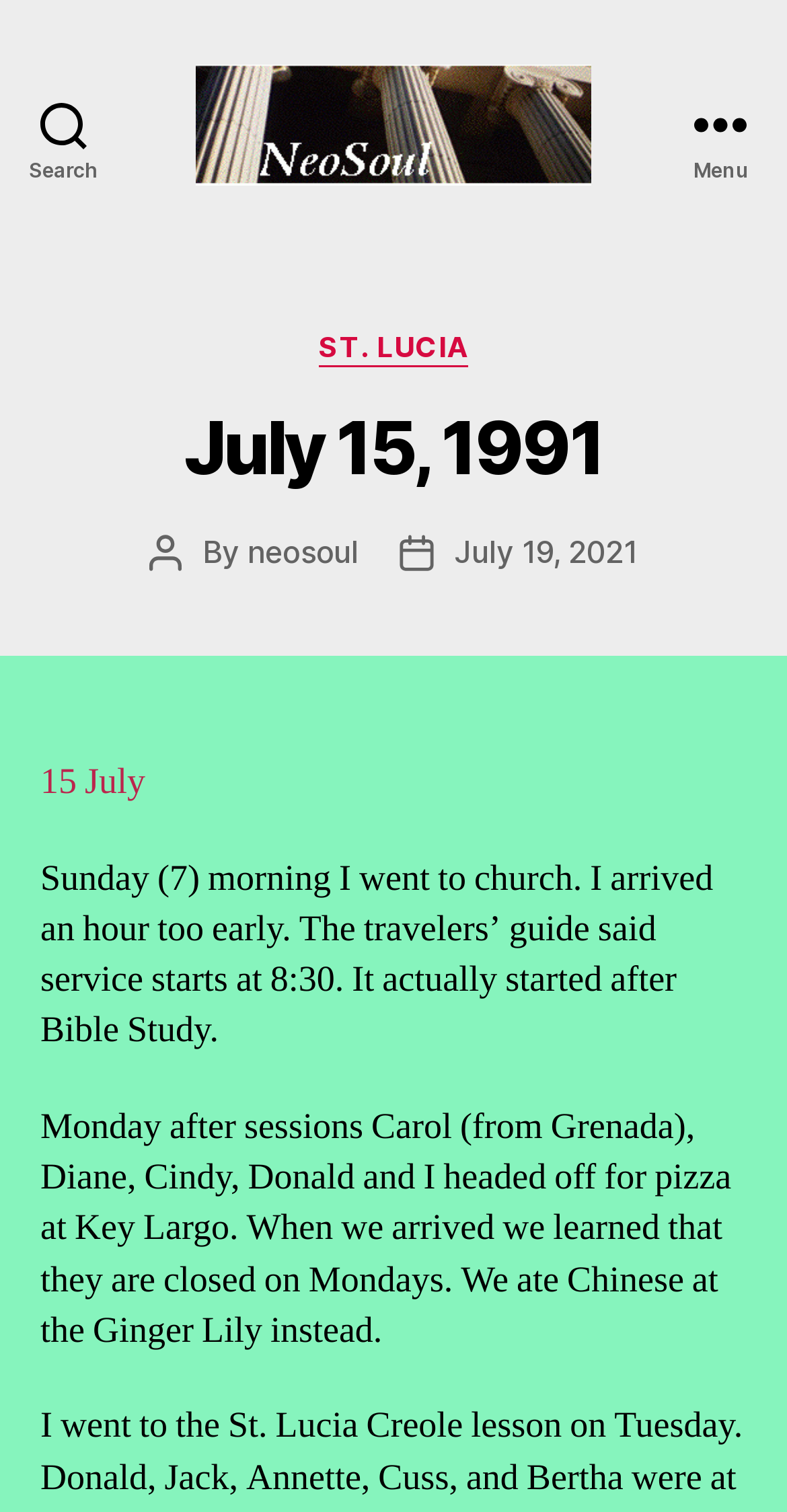Please find the bounding box for the UI component described as follows: "St. Lucia".

[0.404, 0.218, 0.596, 0.242]